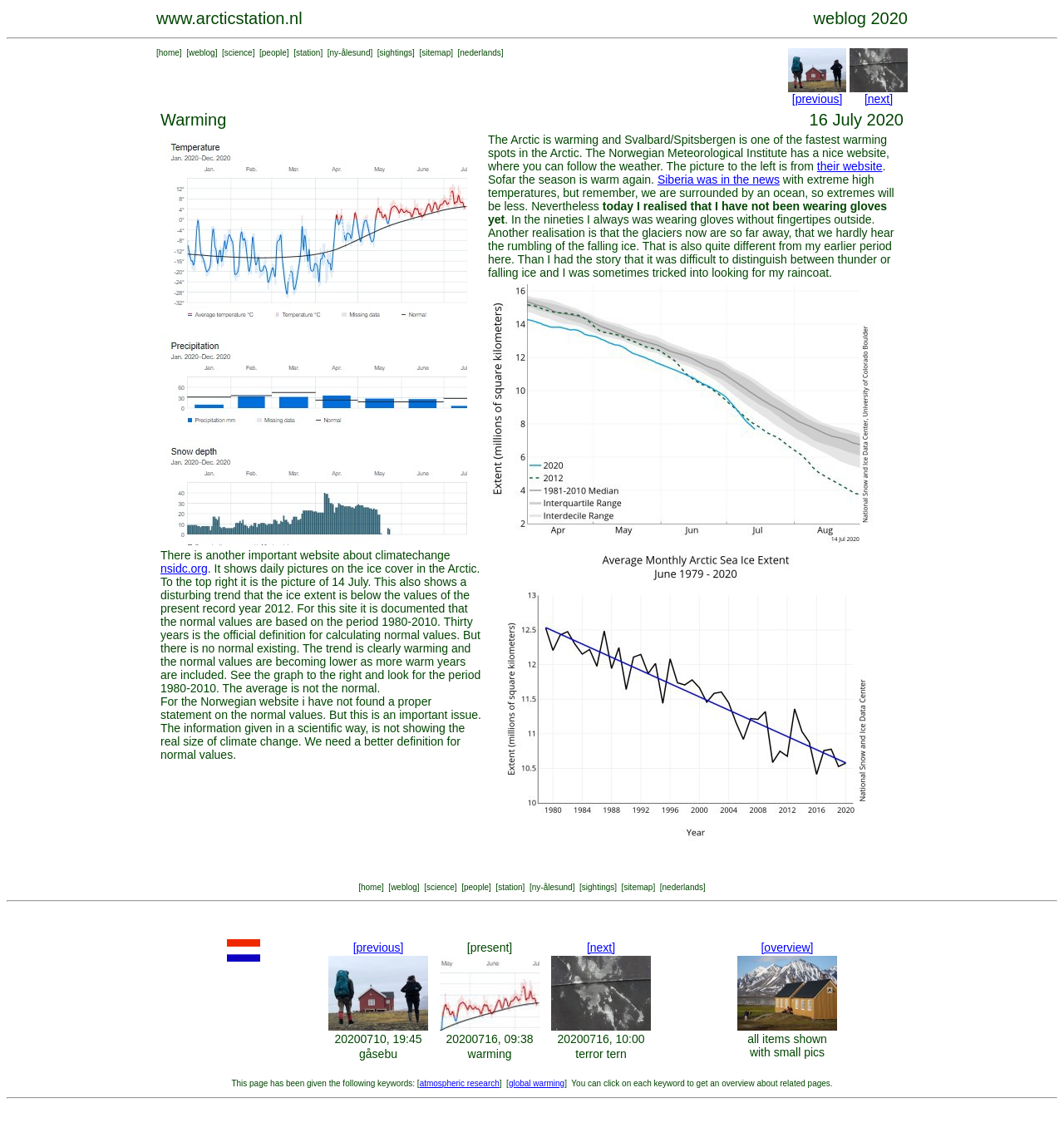Can you specify the bounding box coordinates of the area that needs to be clicked to fulfill the following instruction: "click on the link to the weblog"?

[0.177, 0.042, 0.202, 0.05]